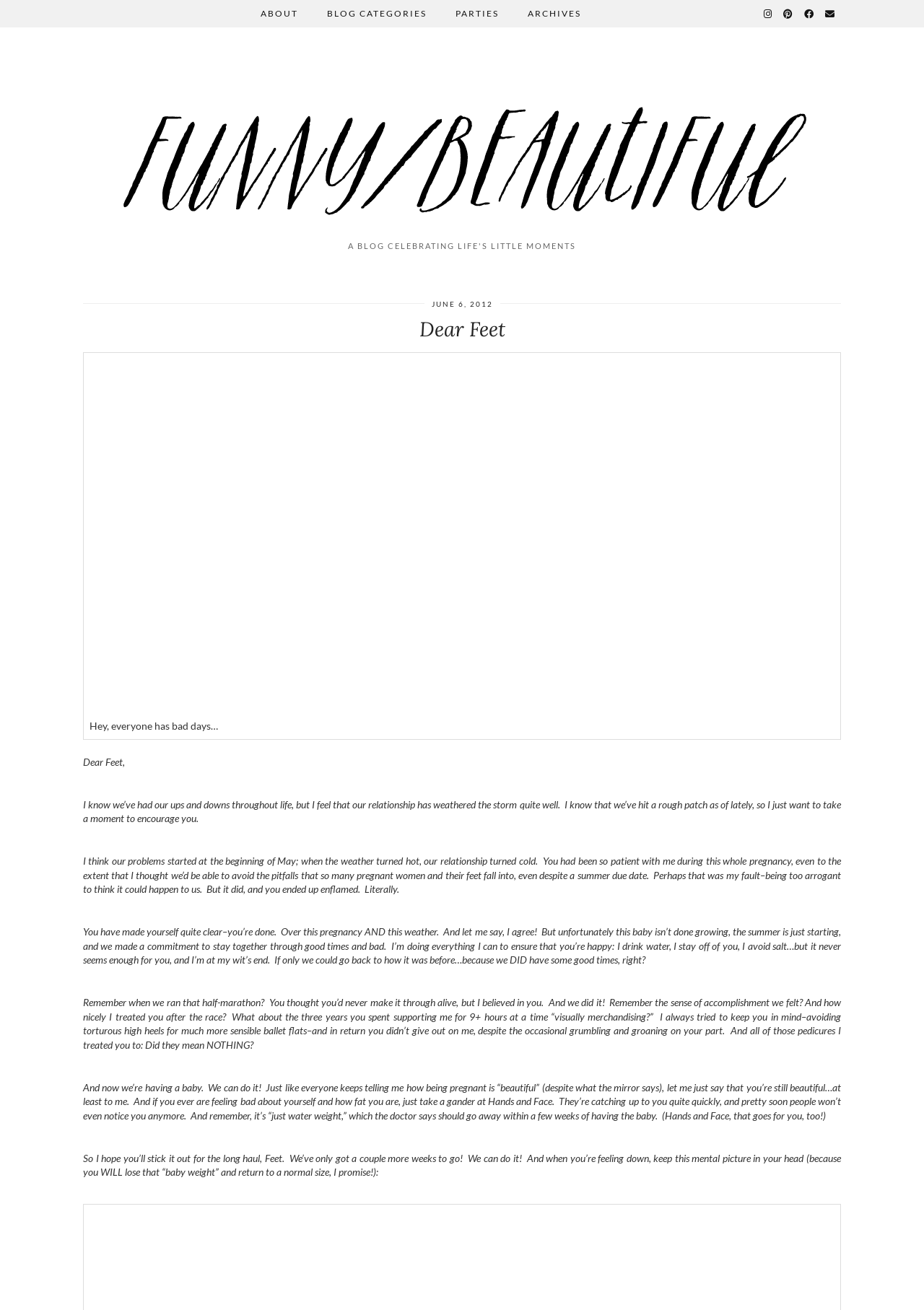How many paragraphs are in the blog post?
By examining the image, provide a one-word or phrase answer.

7